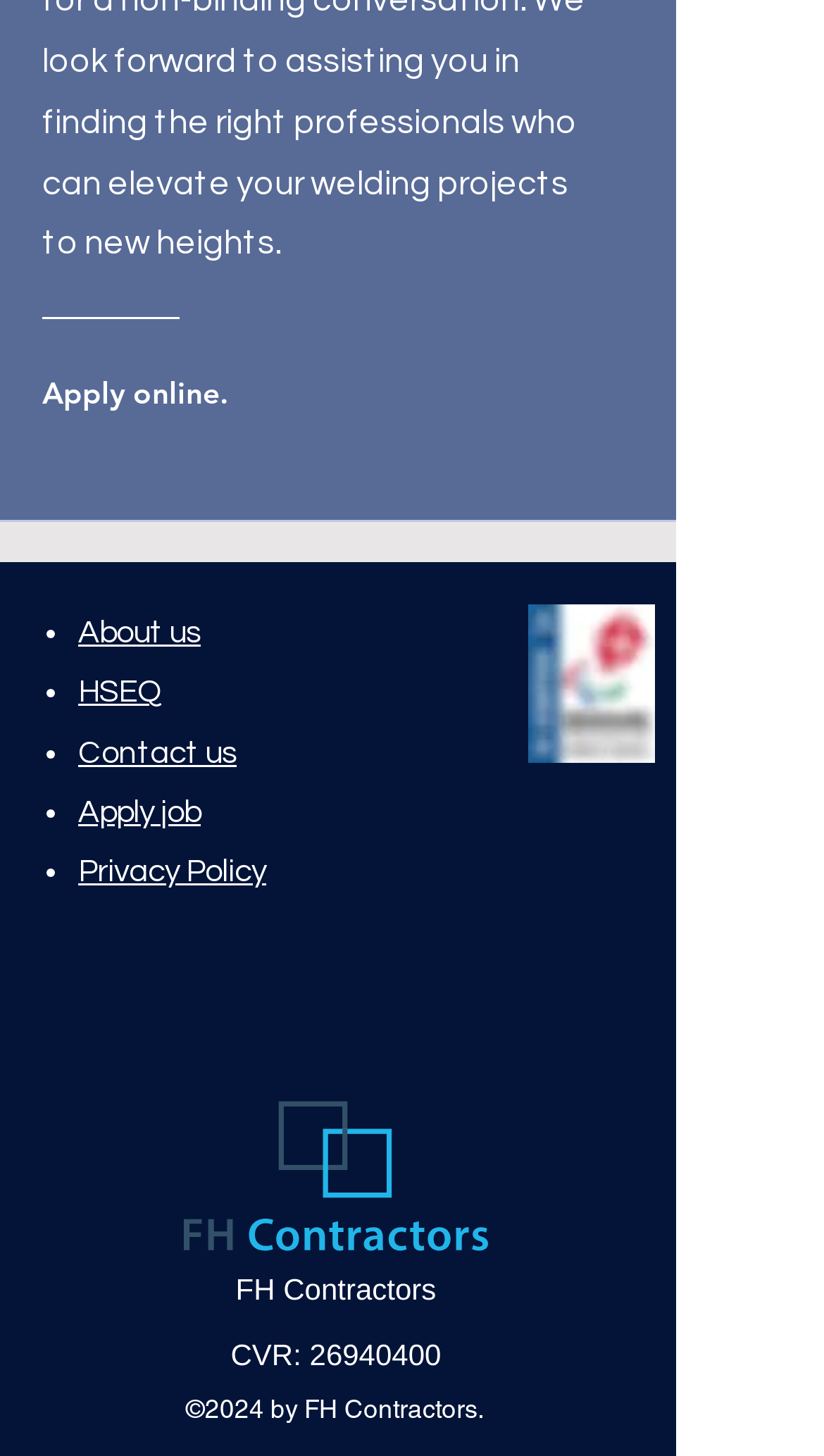Bounding box coordinates are given in the format (top-left x, top-left y, bottom-right x, bottom-right y). All values should be floating point numbers between 0 and 1. Provide the bounding box coordinate for the UI element described as: Contact us

[0.095, 0.506, 0.287, 0.528]